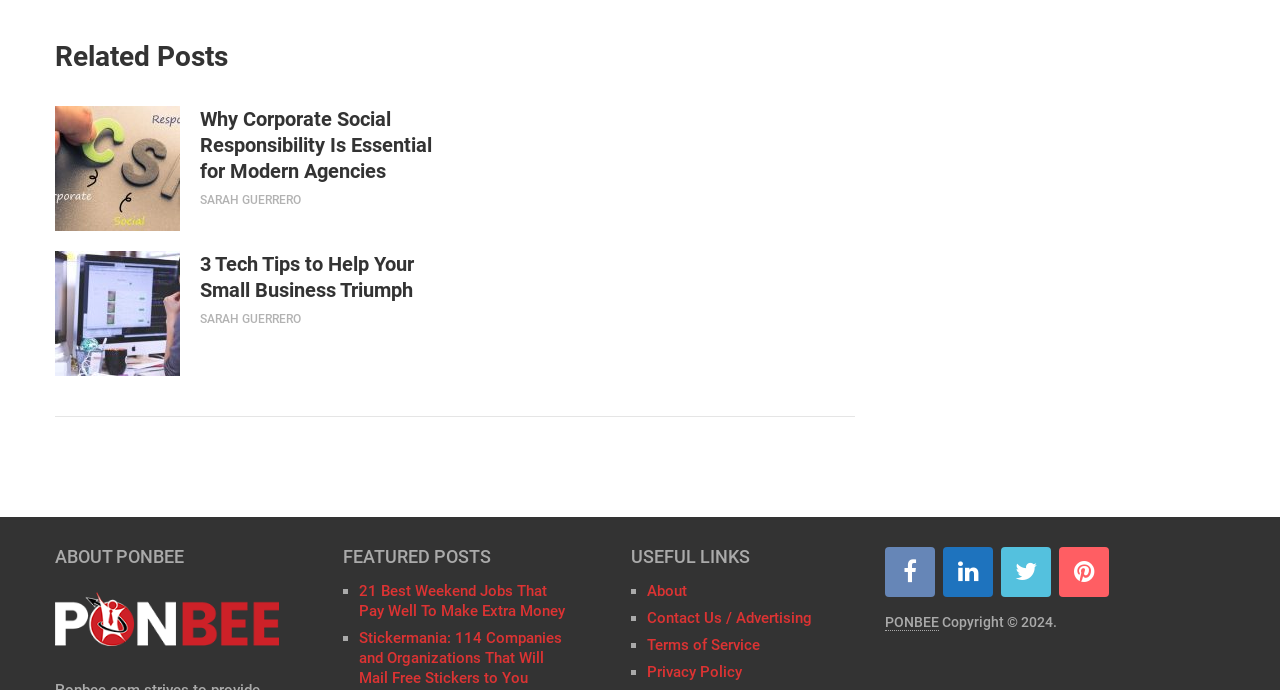Please identify the bounding box coordinates of the element I should click to complete this instruction: 'click on '21 Best Weekend Jobs That Pay Well To Make Extra Money''. The coordinates should be given as four float numbers between 0 and 1, like this: [left, top, right, bottom].

[0.281, 0.843, 0.441, 0.899]